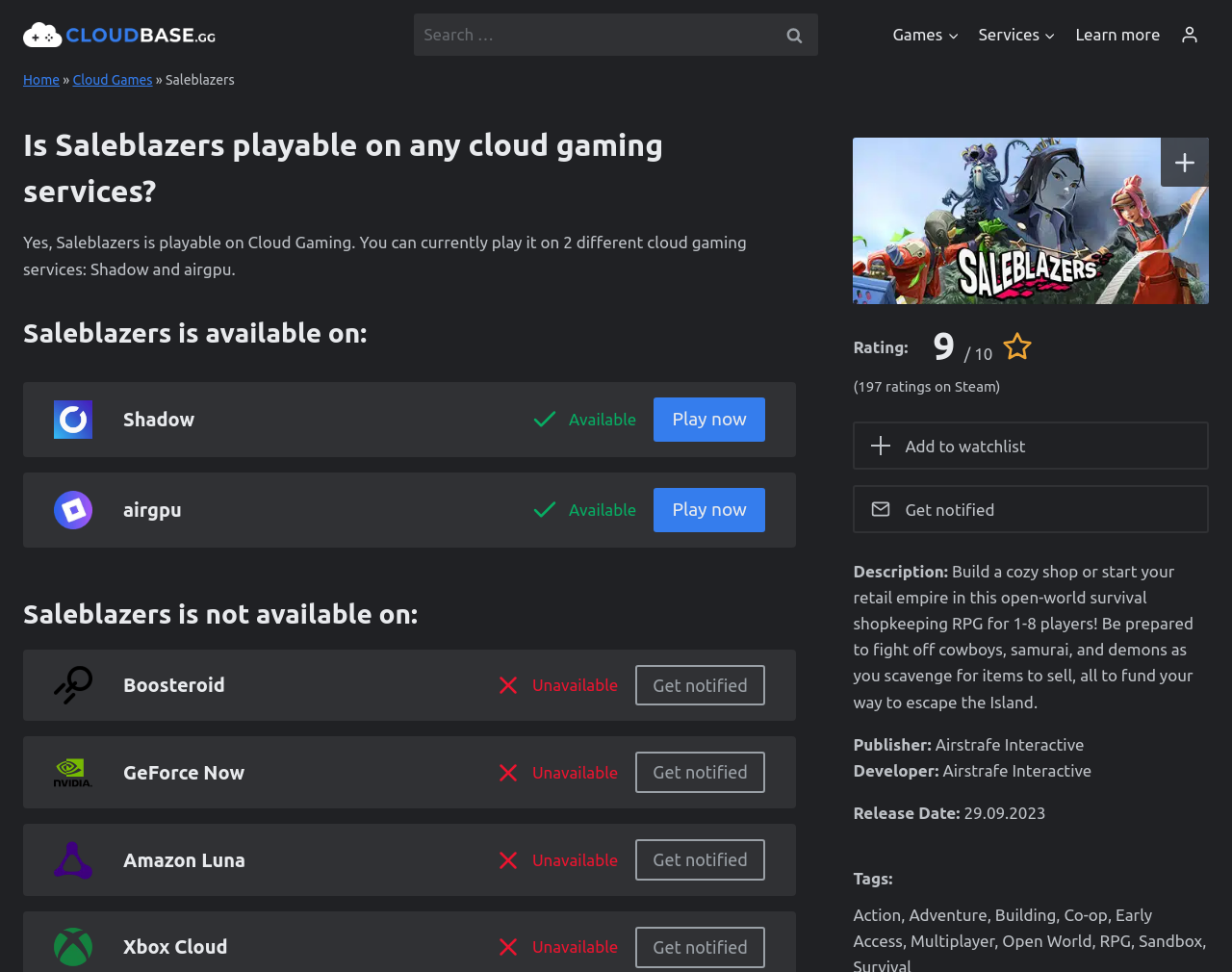Find the bounding box coordinates for the element described here: "parent_node: Search for: value="Search"".

[0.625, 0.013, 0.664, 0.058]